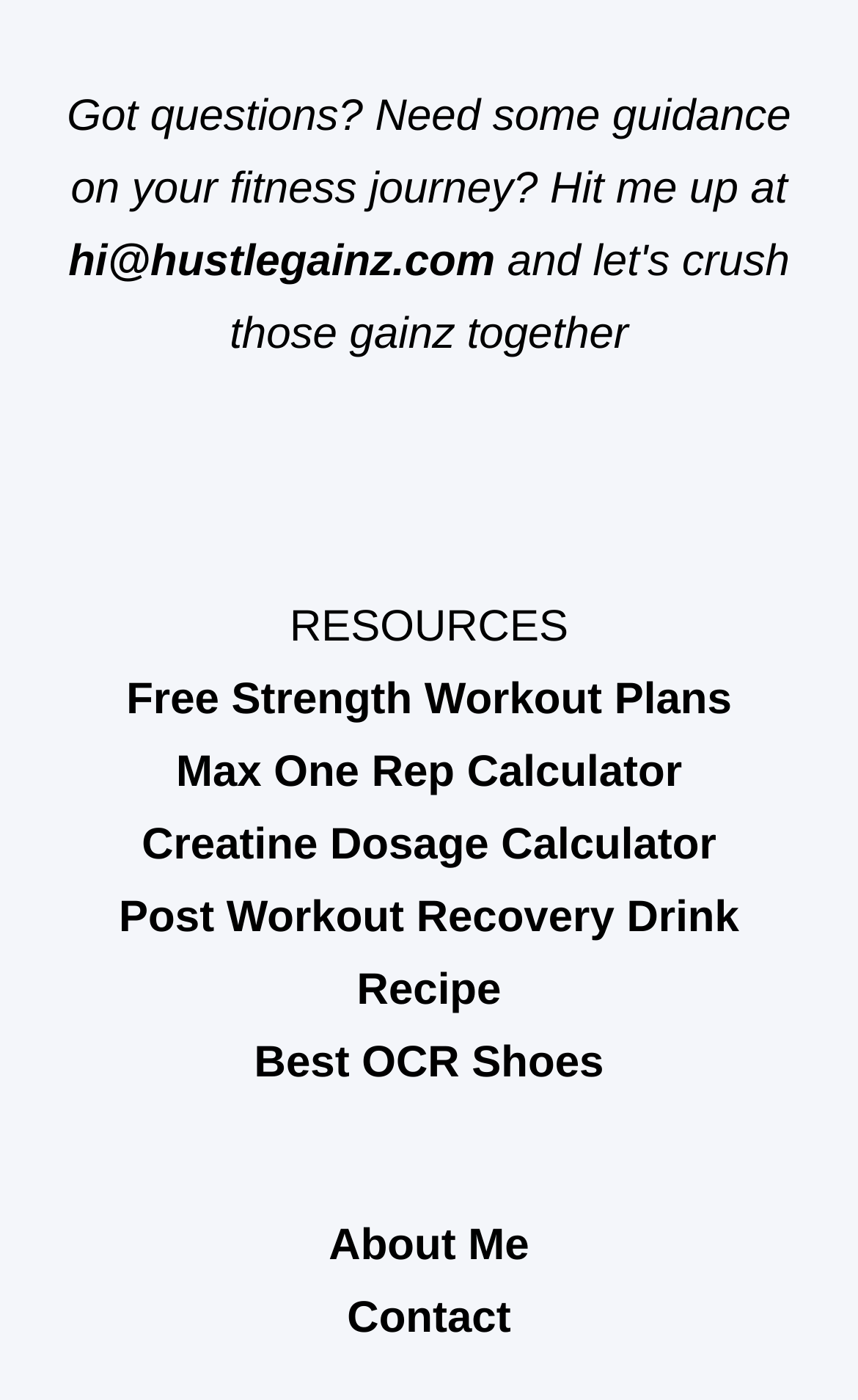What is the last resource link listed on the page? Please answer the question using a single word or phrase based on the image.

Contact